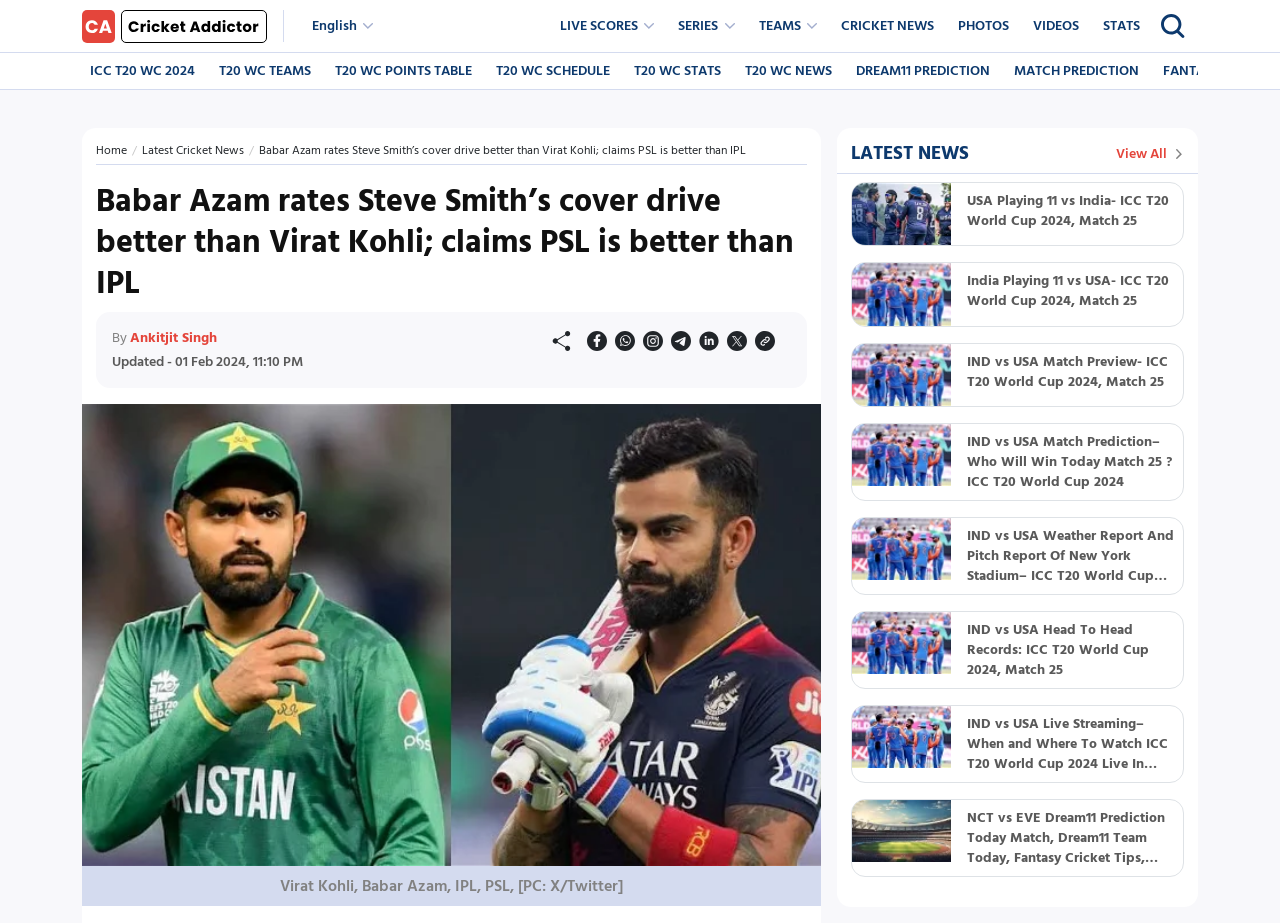What is the topic of the latest news section?
Using the picture, provide a one-word or short phrase answer.

ICC T20 World Cup 2024